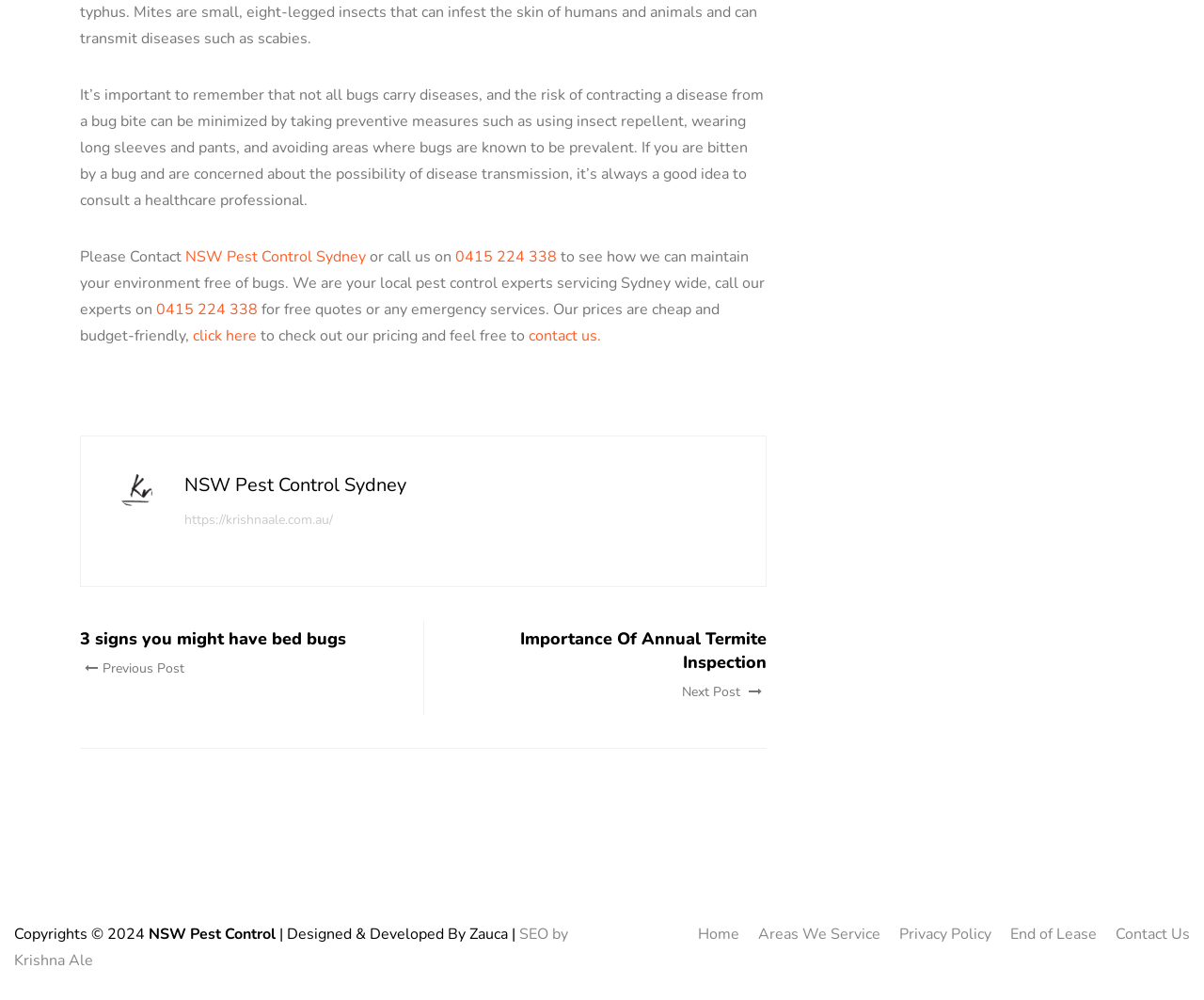What is the purpose of the company?
Using the information from the image, answer the question thoroughly.

The purpose of the company can be inferred from the StaticText element with bounding box coordinates [0.066, 0.246, 0.635, 0.32], which states that the company can maintain the environment free of bugs.